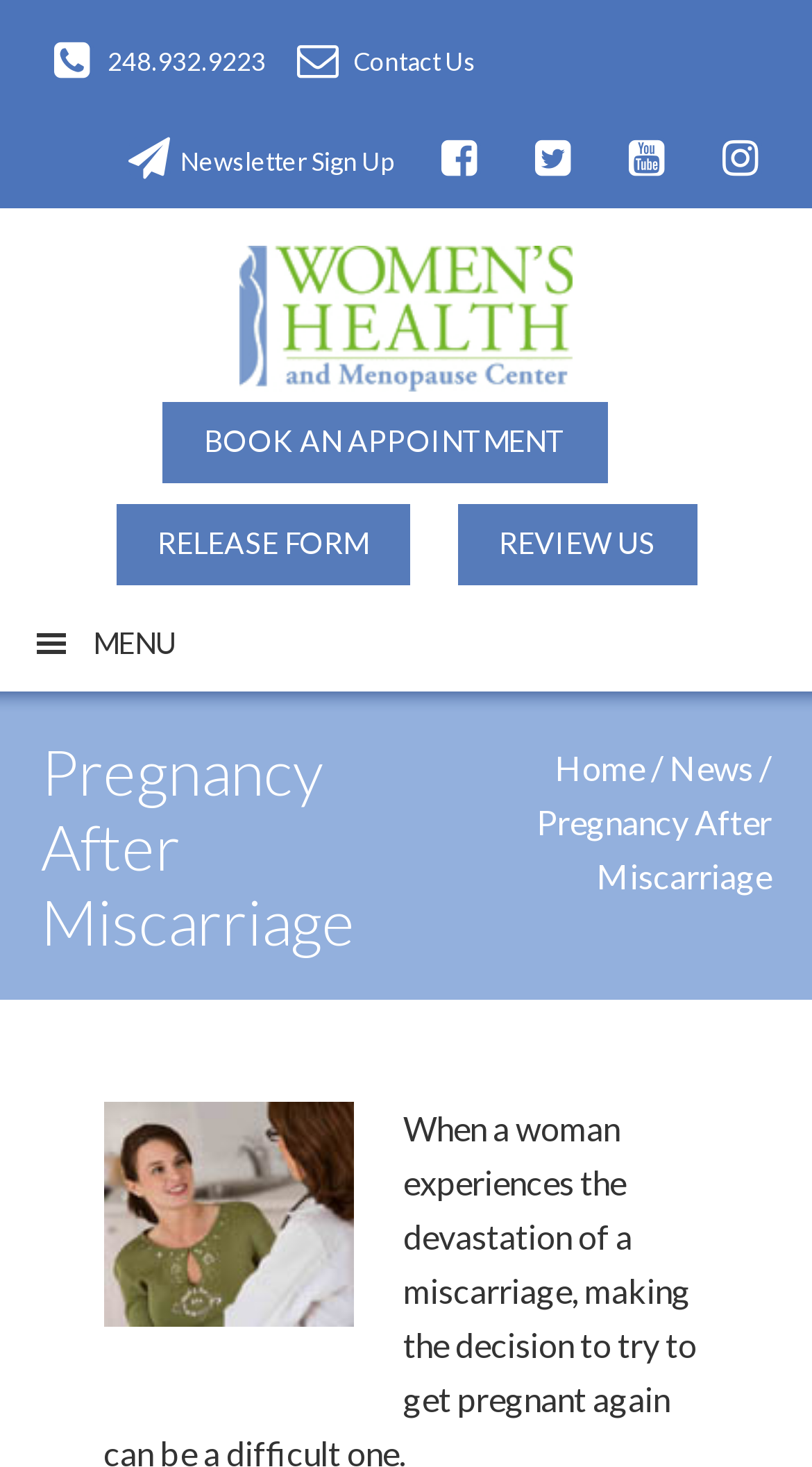Pinpoint the bounding box coordinates for the area that should be clicked to perform the following instruction: "Click the 'MENU' button".

[0.037, 0.412, 0.937, 0.464]